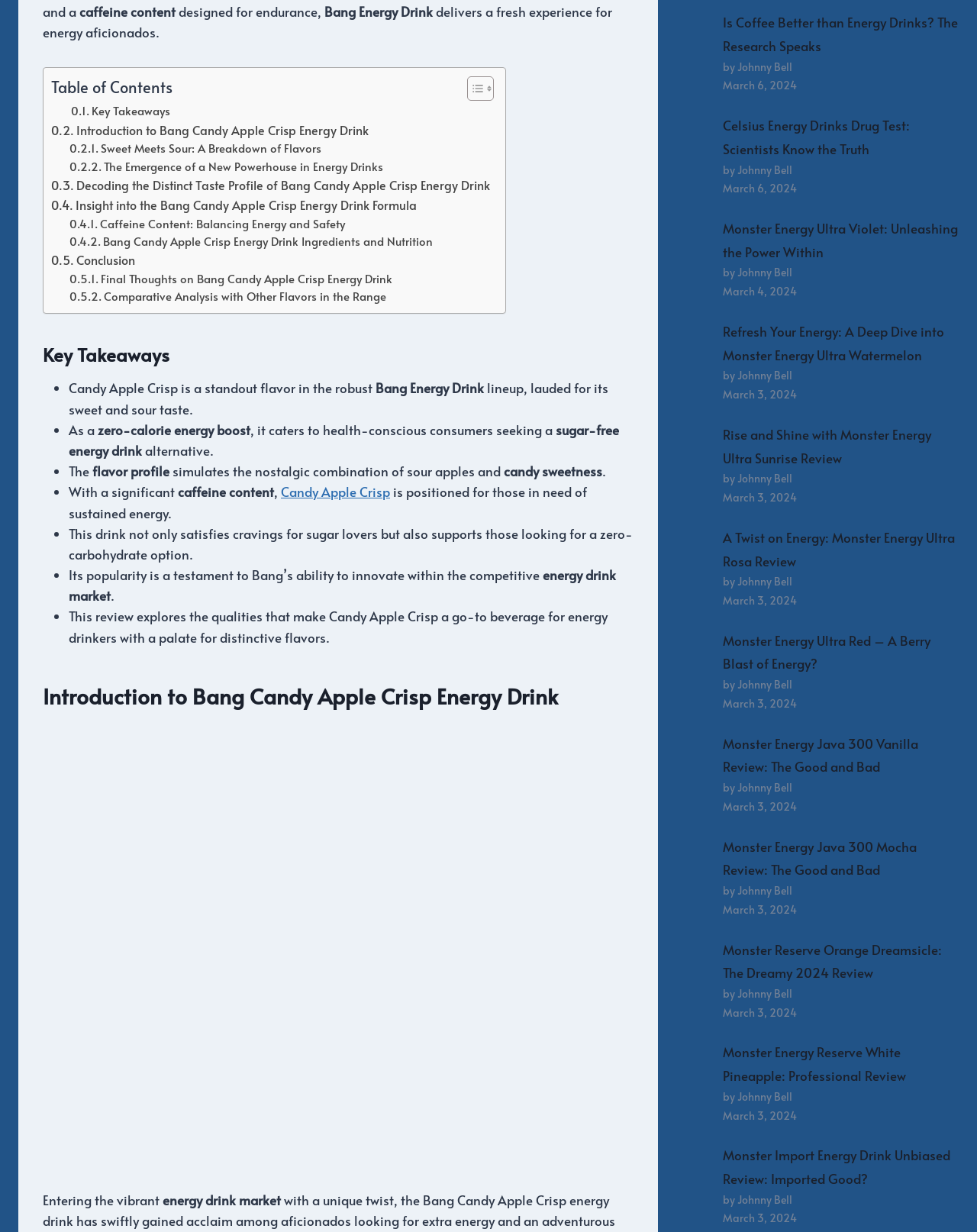Provide the bounding box coordinates of the UI element this sentence describes: "Candy Apple Crisp".

[0.288, 0.392, 0.399, 0.407]